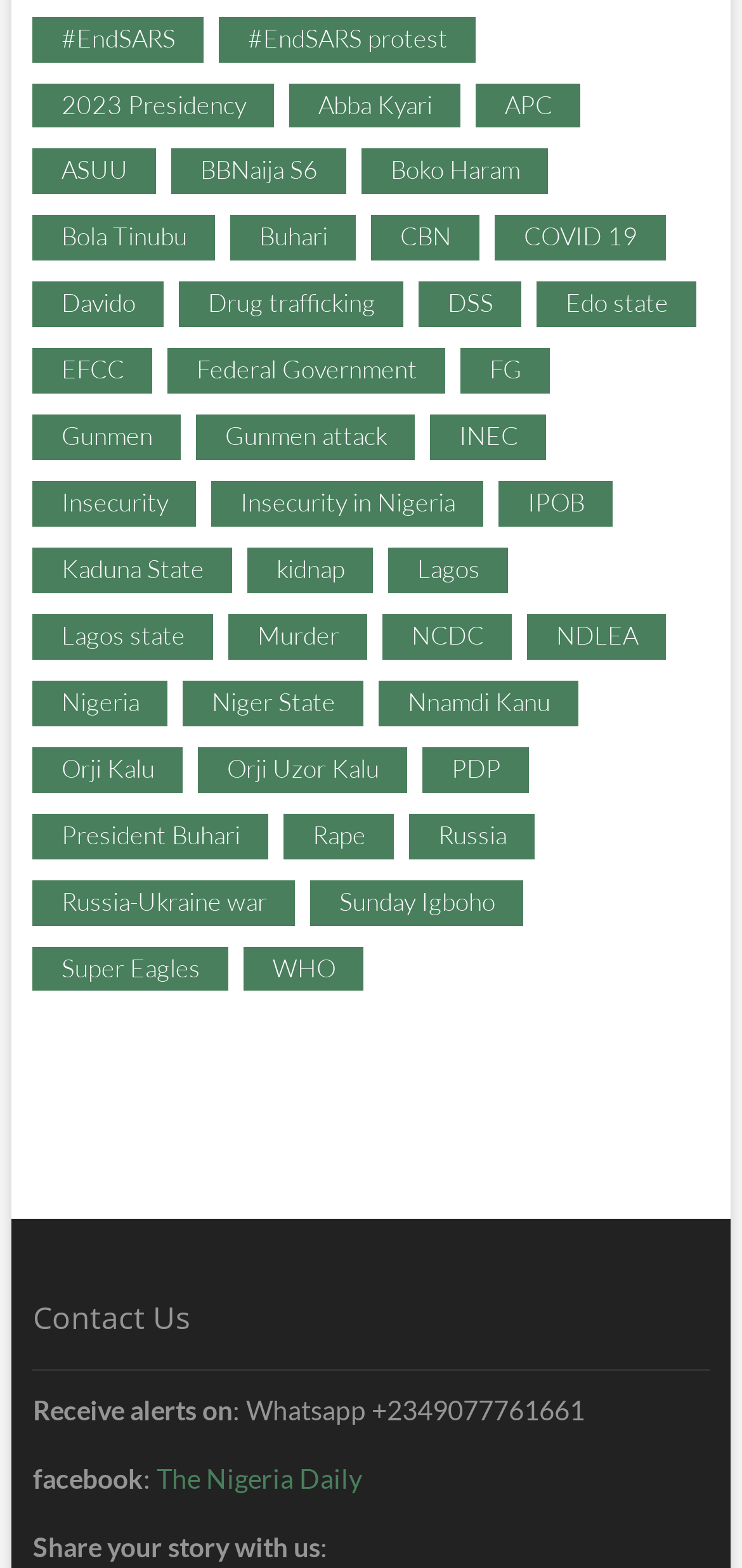Identify the bounding box coordinates for the region to click in order to carry out this instruction: "Click on 'Receive alerts on Whatsapp +2349077761661' link". Provide the coordinates using four float numbers between 0 and 1, formatted as [left, top, right, bottom].

[0.313, 0.889, 0.788, 0.91]